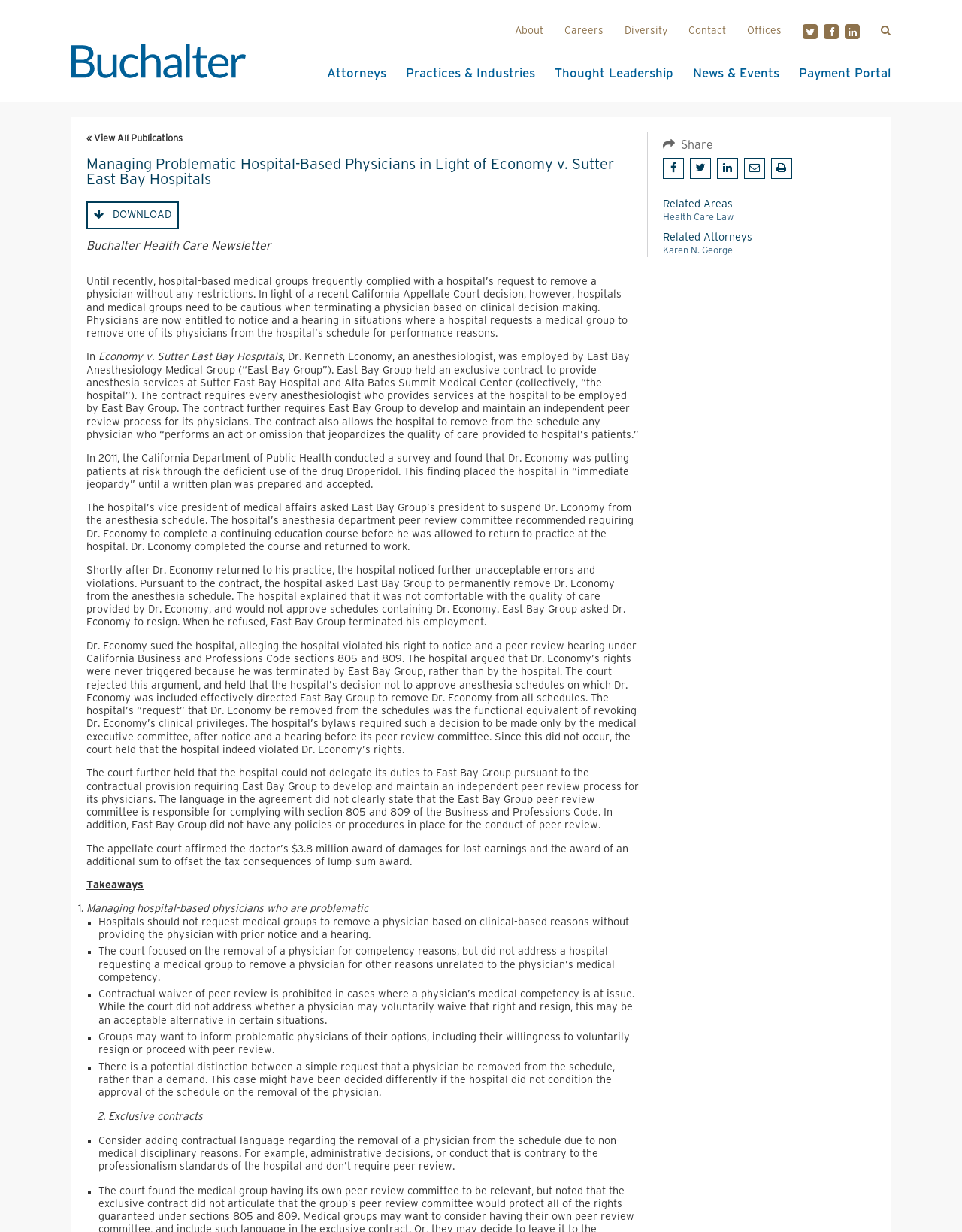Find the bounding box coordinates of the area that needs to be clicked in order to achieve the following instruction: "View related attorneys". The coordinates should be specified as four float numbers between 0 and 1, i.e., [left, top, right, bottom].

[0.689, 0.2, 0.761, 0.208]